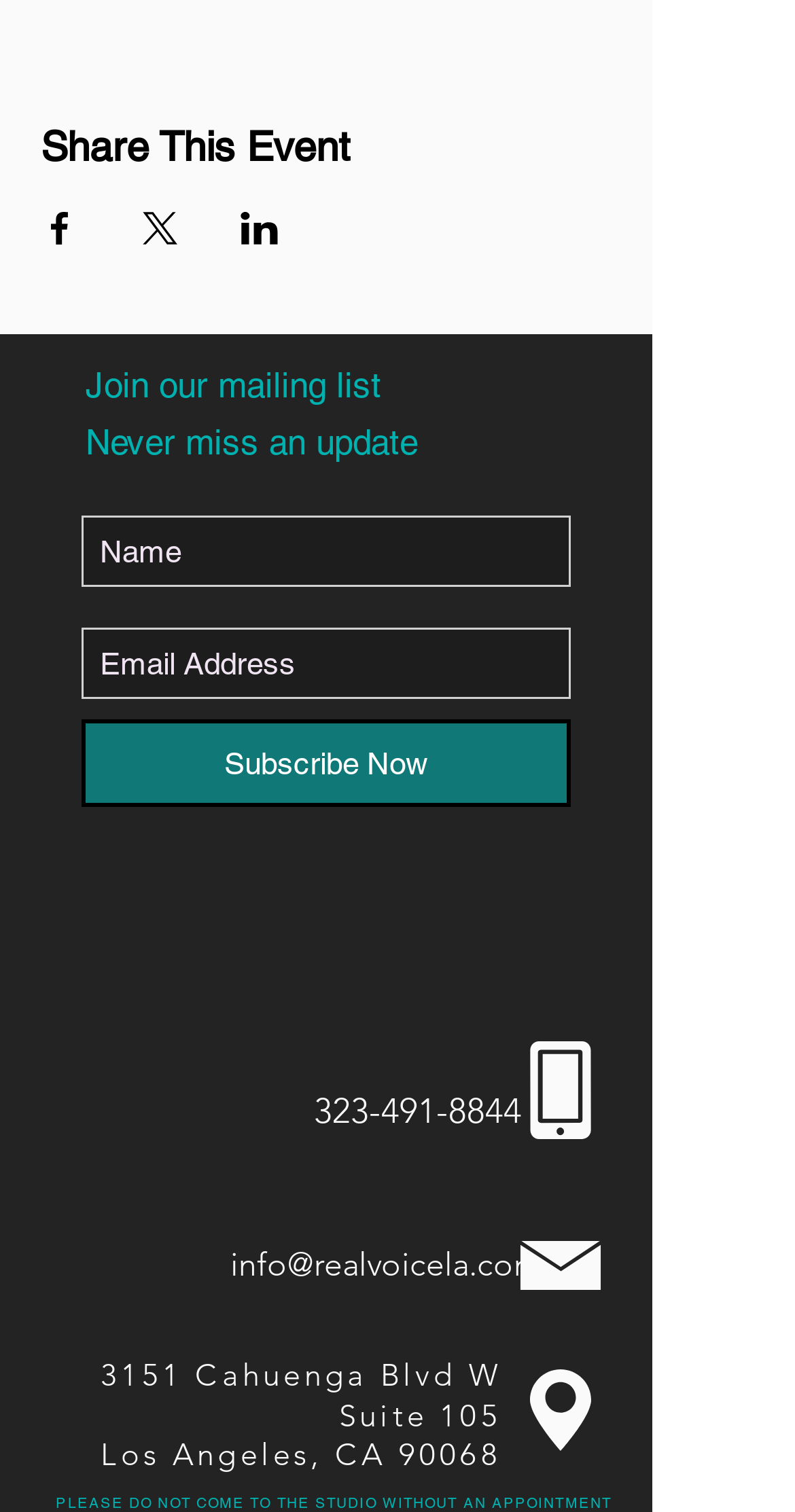What is the warning message at the bottom of the webpage?
Please describe in detail the information shown in the image to answer the question.

The warning message is a heading element located at the bottom of the webpage, stating 'PLEASE DO NOT COME TO THE STUDIO WITHOUT AN APPOINTMENT'. This message is likely intended to inform visitors that they should not visit the studio without prior arrangement.